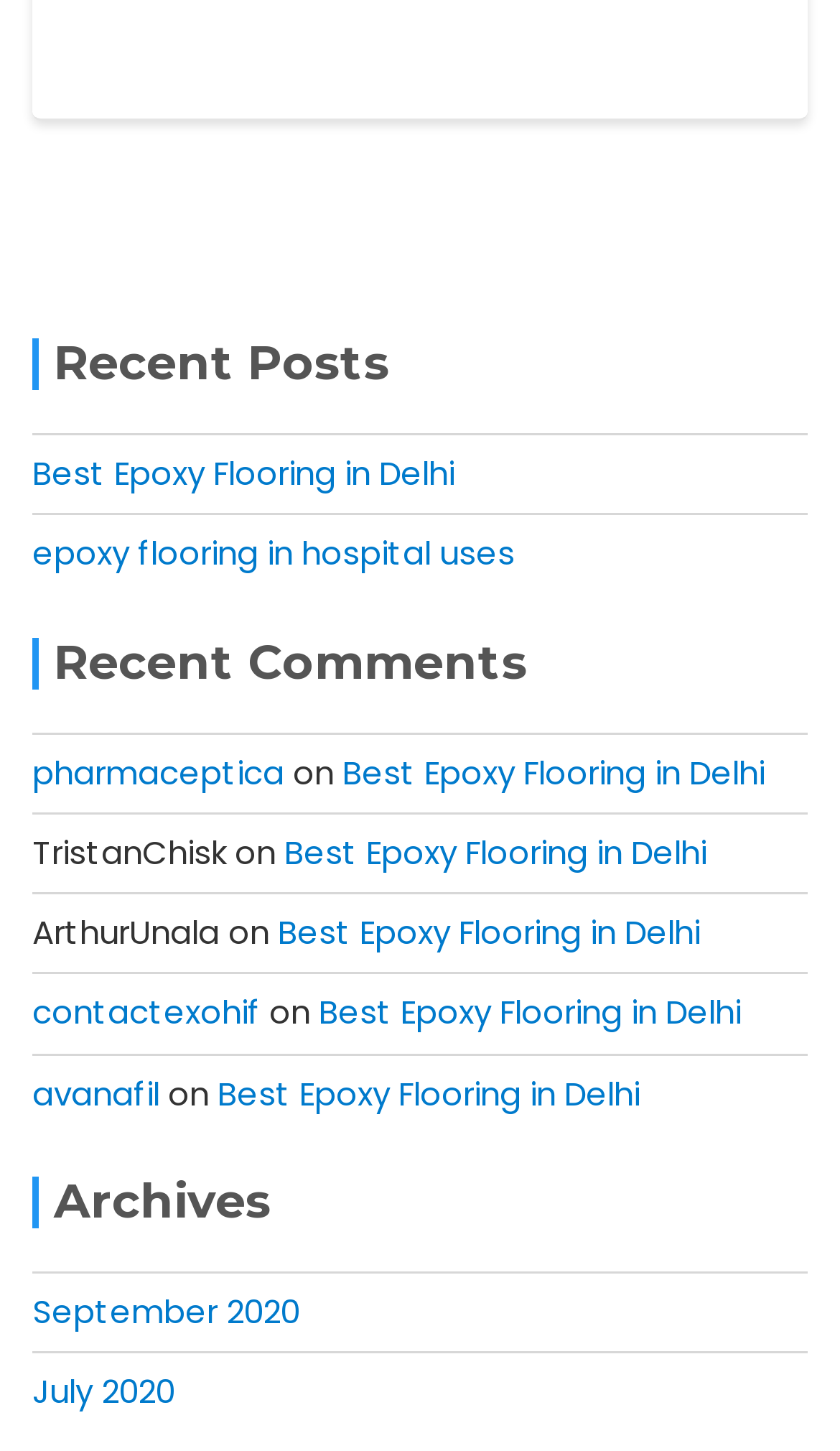Kindly provide the bounding box coordinates of the section you need to click on to fulfill the given instruction: "go to archives".

[0.038, 0.811, 0.962, 0.847]